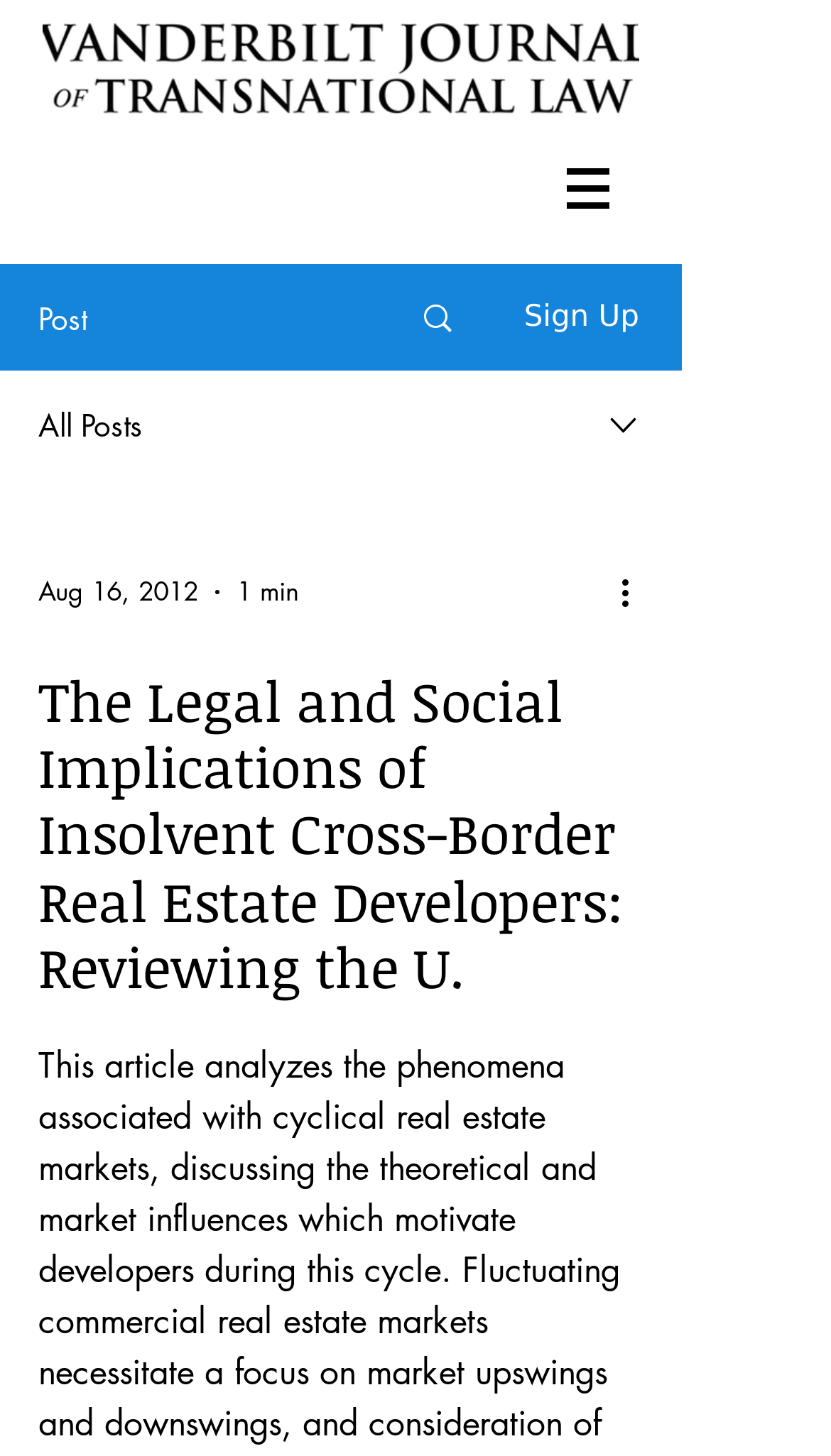What is the function of the combobox?
From the details in the image, answer the question comprehensively.

The combobox is likely used for filtering or sorting posts, as it is commonly used for such purposes on websites. The exact function cannot be determined without more context.